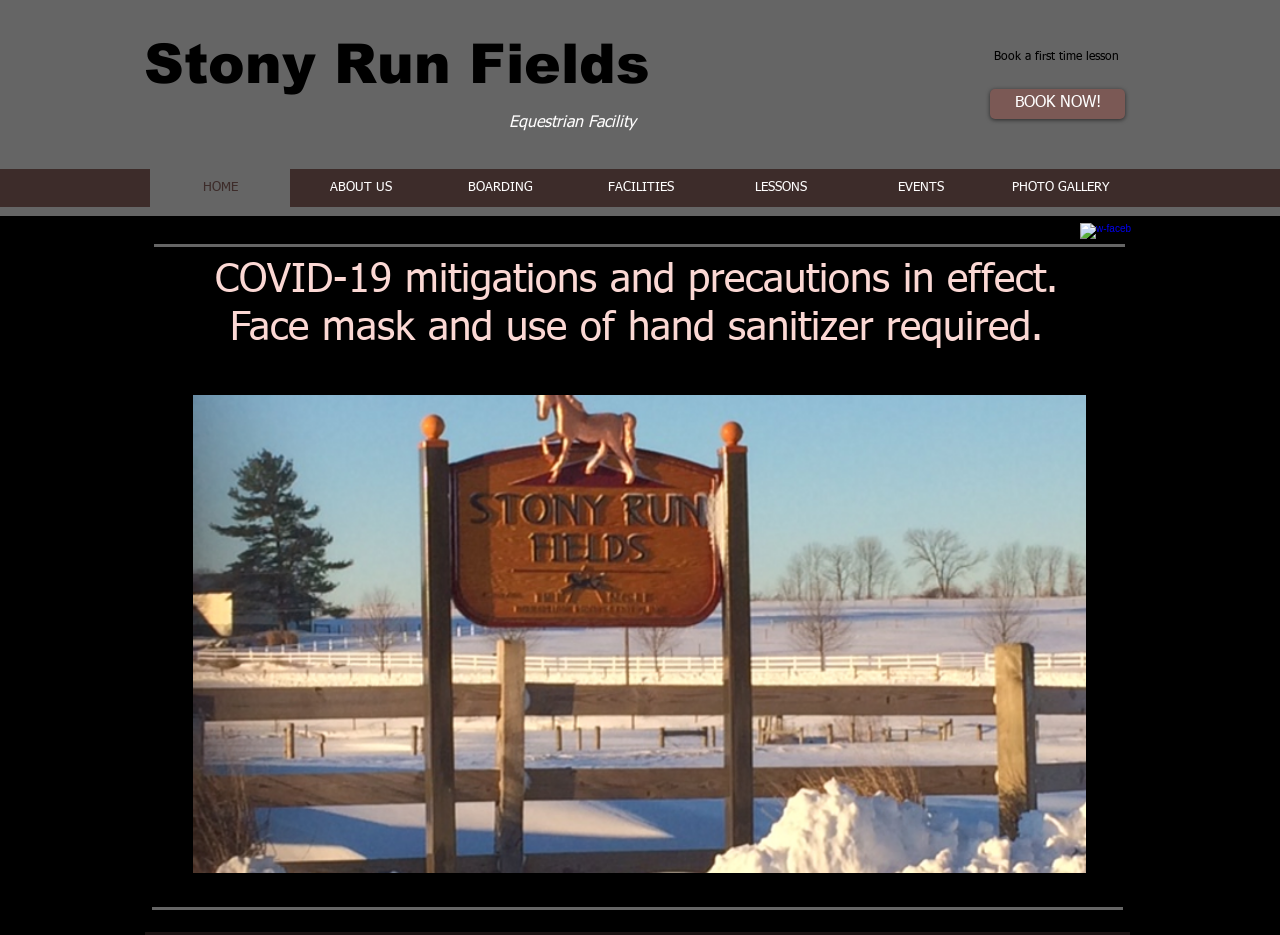What type of facility is Stony Run Fields?
Please use the visual content to give a single word or phrase answer.

Equestrian Facility